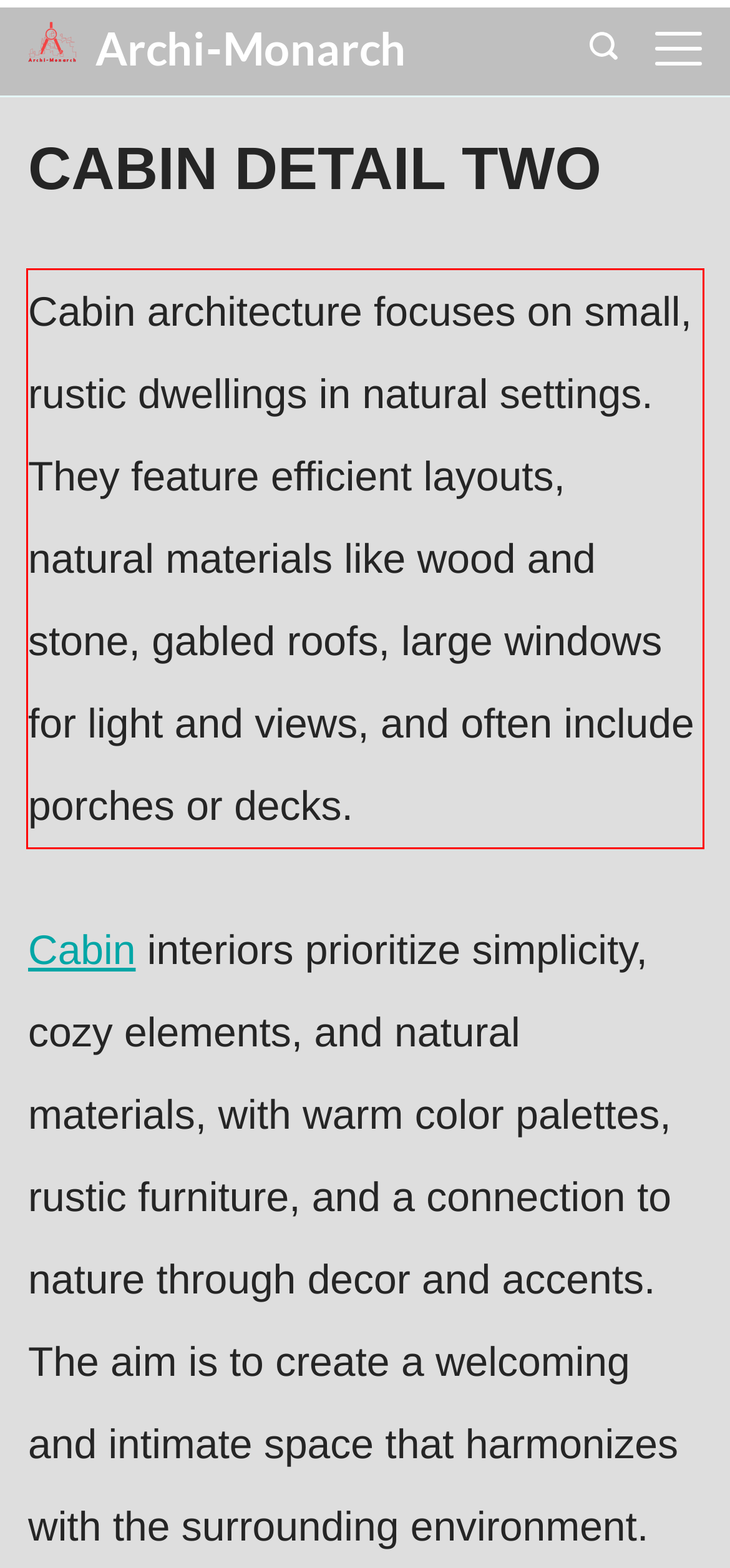Within the screenshot of the webpage, locate the red bounding box and use OCR to identify and provide the text content inside it.

Cabin architecture focuses on small, rustic dwellings in natural settings. They feature efficient layouts, natural materials like wood and stone, gabled roofs, large windows for light and views, and often include porches or decks.